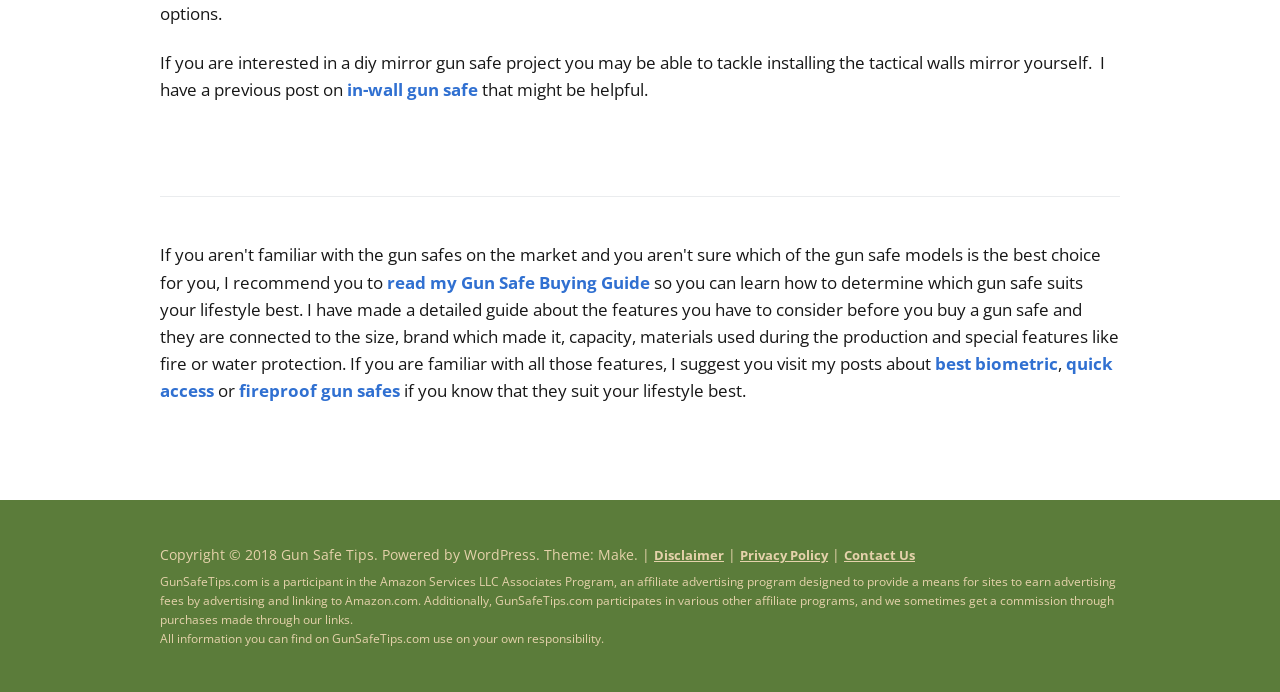What is the purpose of the Gun Safe Buying Guide?
Please craft a detailed and exhaustive response to the question.

The Gun Safe Buying Guide is mentioned as a resource to help readers determine which gun safe suits their lifestyle best, considering factors such as size, brand, capacity, materials, and special features.